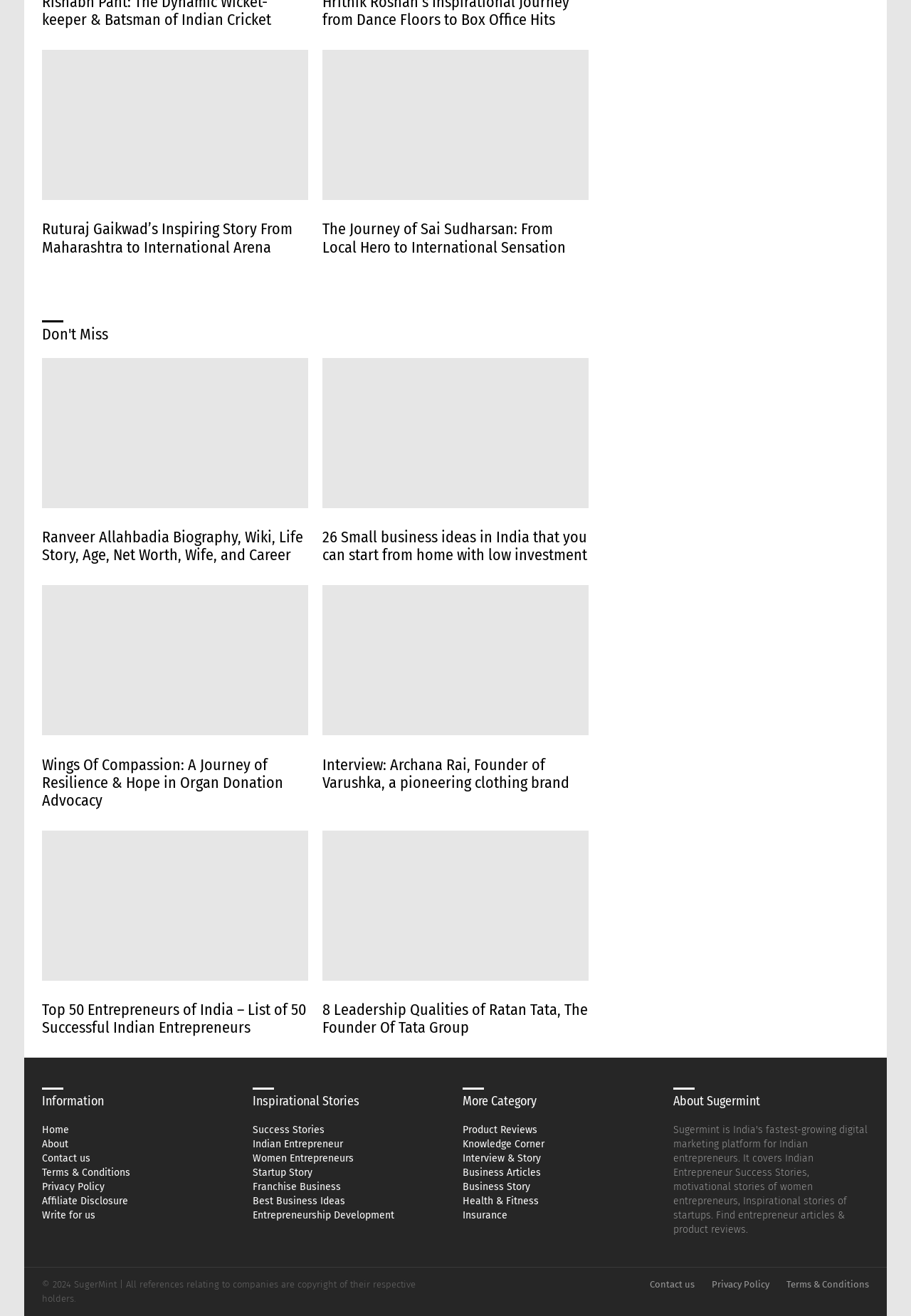Identify the bounding box coordinates for the element that needs to be clicked to fulfill this instruction: "Learn about Ranveer Allahbadia's biography". Provide the coordinates in the format of four float numbers between 0 and 1: [left, top, right, bottom].

[0.046, 0.392, 0.338, 0.429]